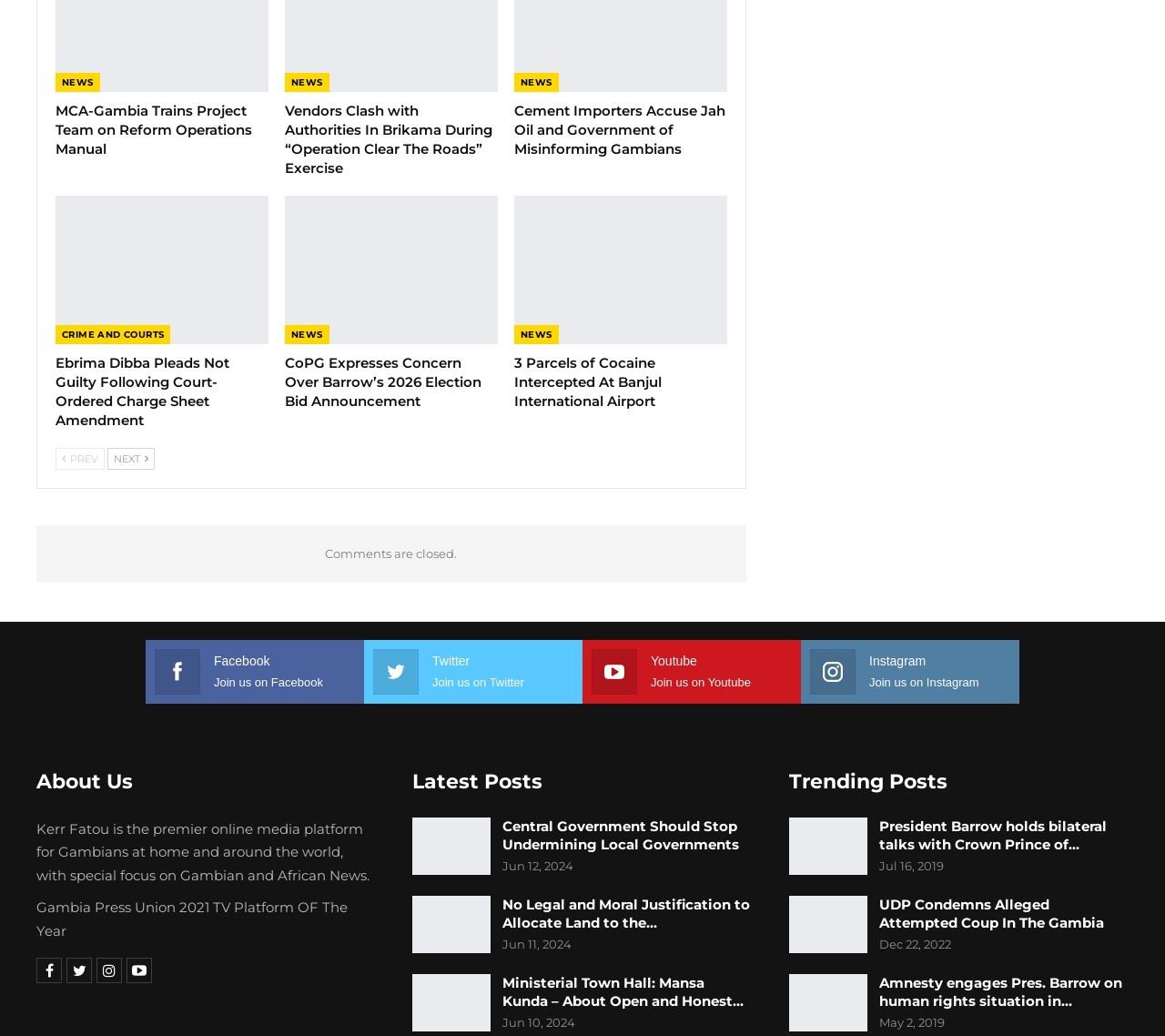Answer the question in a single word or phrase:
How many trending posts are displayed on the webpage?

4